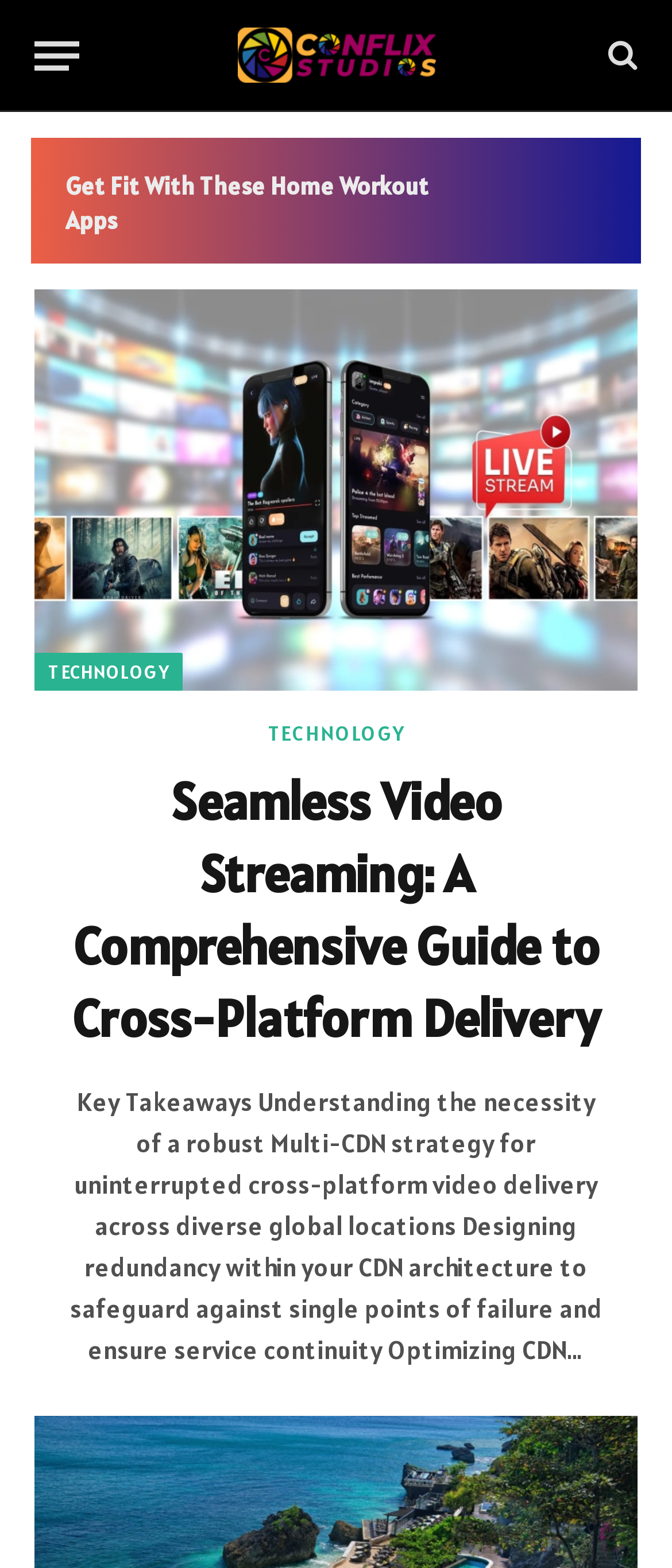Identify the bounding box coordinates of the element to click to follow this instruction: 'Visit Conflixstudios.com'. Ensure the coordinates are four float values between 0 and 1, provided as [left, top, right, bottom].

[0.353, 0.007, 0.647, 0.063]